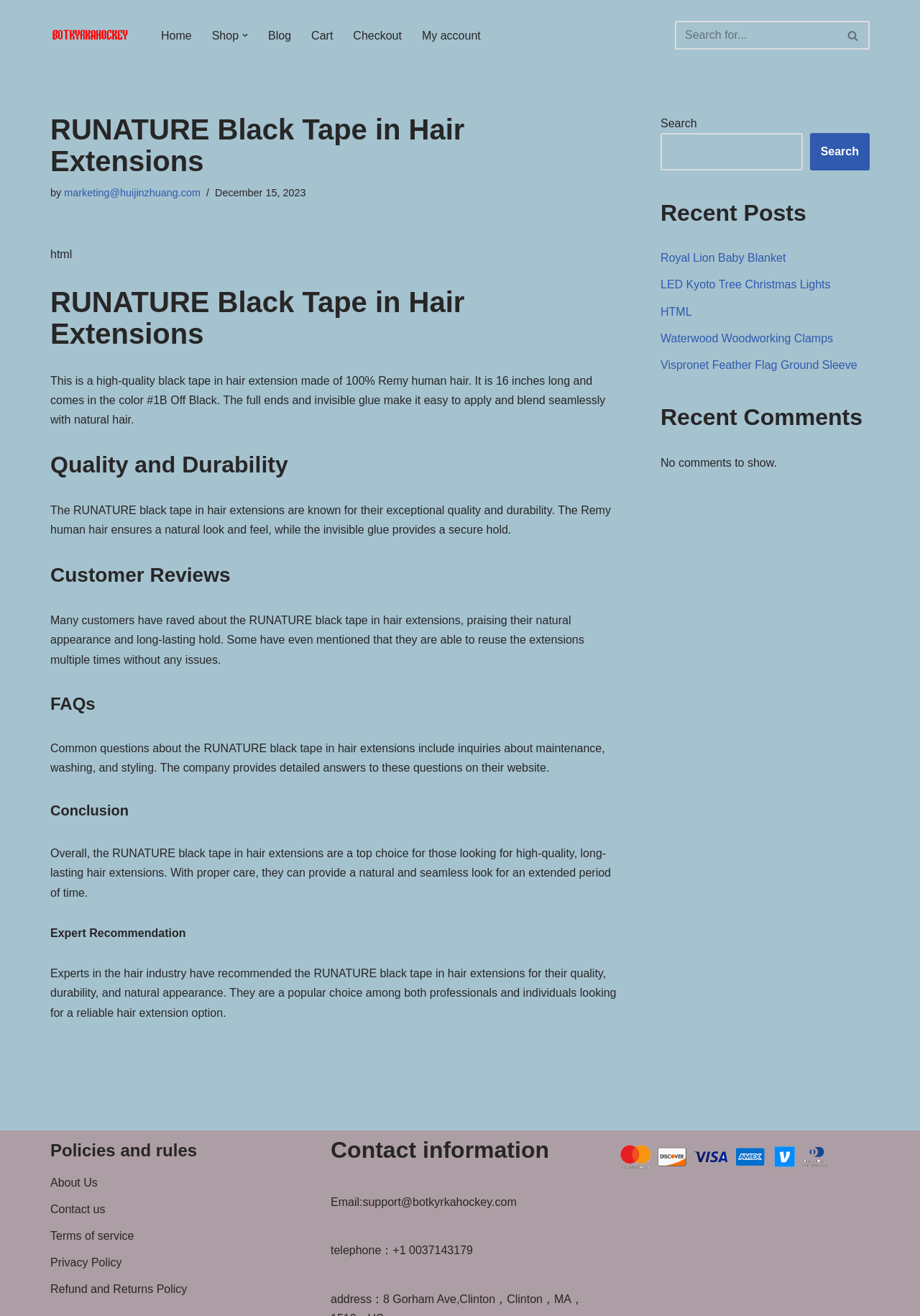What is the purpose of the search bar?
Look at the image and answer with only one word or phrase.

To search the website